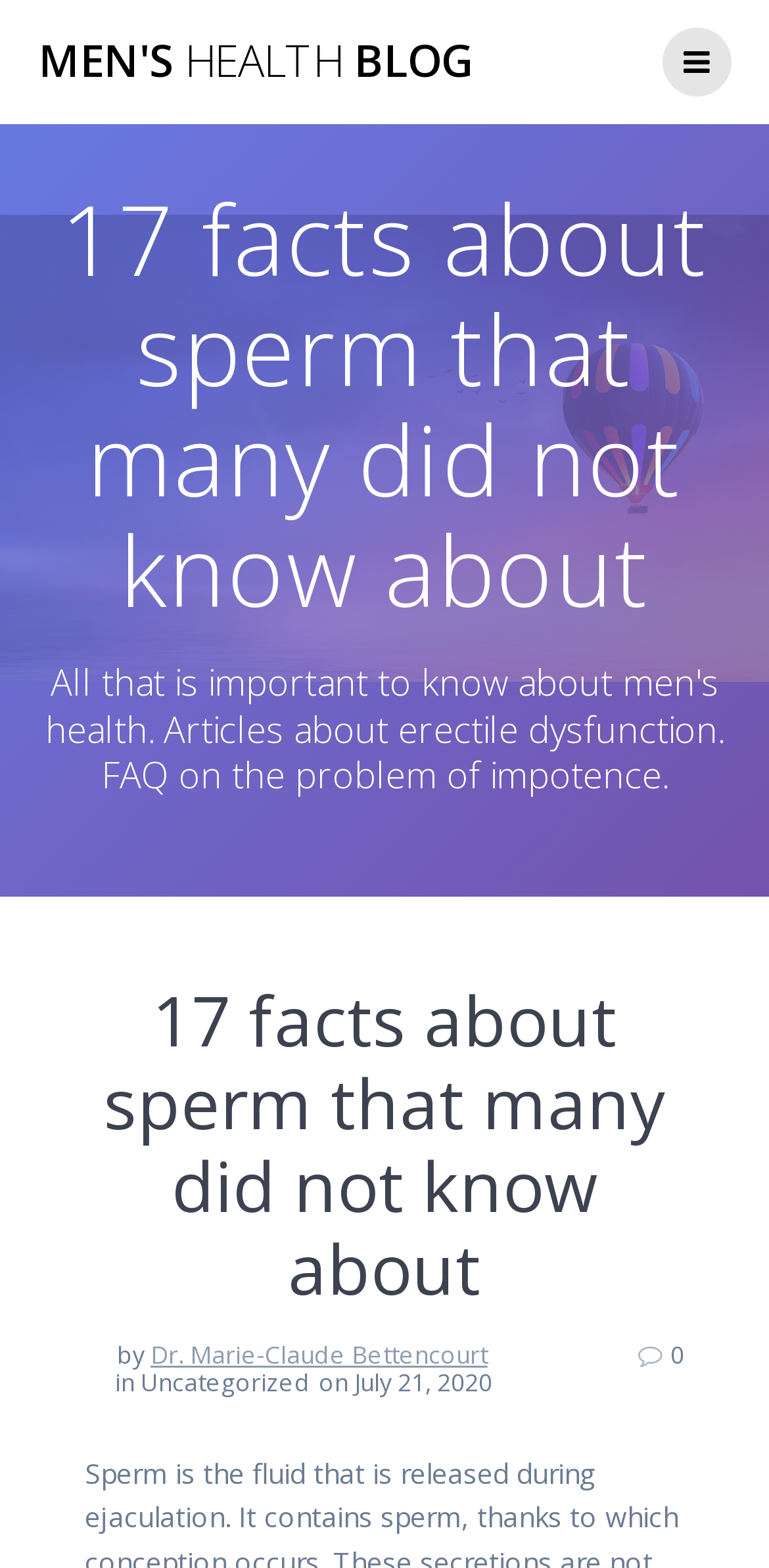Offer a meticulous caption that includes all visible features of the webpage.

The webpage is a blog post titled "17 facts about sperm that many did not know about" from the Men's Health Blog. At the top left, there is a link to the blog's homepage labeled "MEN'S HEALTH BLOG". On the top right, there is a social media sharing icon represented by a Unicode character '\uf0c9'. 

Below the title, there is a large heading that repeats the title of the blog post, taking up most of the width of the page. Further down, there is a smaller heading that also repeats the title, positioned roughly in the middle of the page.

At the bottom of the page, there is a section that provides information about the author and publication date. The text "by" is followed by a link to the author's name, "Dr. Marie-Claude Bettencourt". Next to the author's name, there is a category label "in Uncategorized" and a publication date "on July 21, 2020".